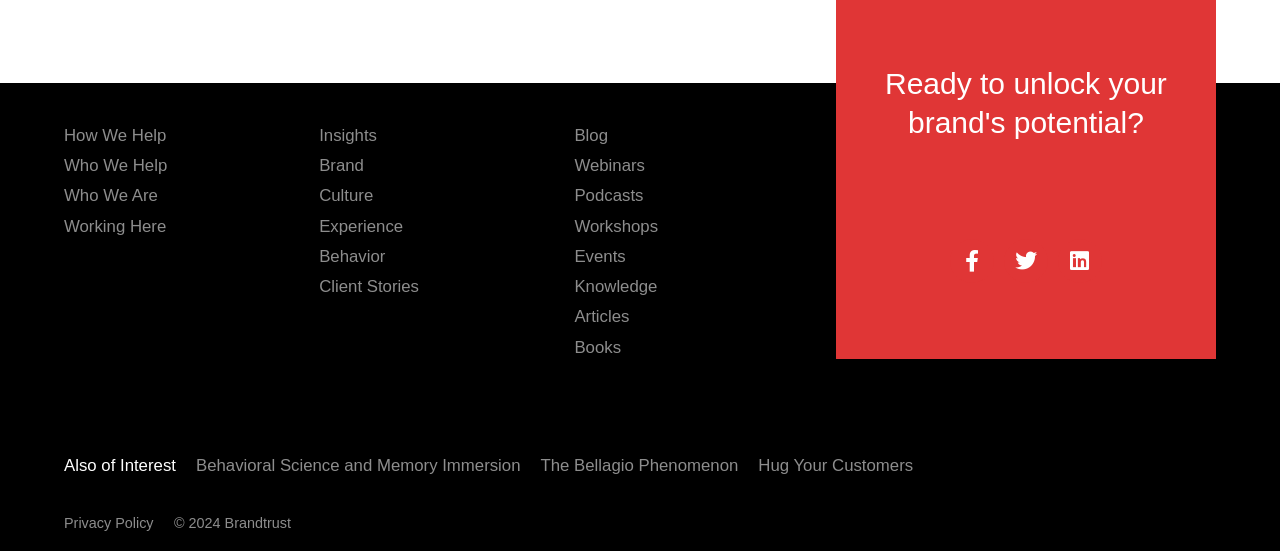Could you indicate the bounding box coordinates of the region to click in order to complete this instruction: "Visit 'Behavioral Science and Memory Immersion'".

[0.153, 0.828, 0.407, 0.863]